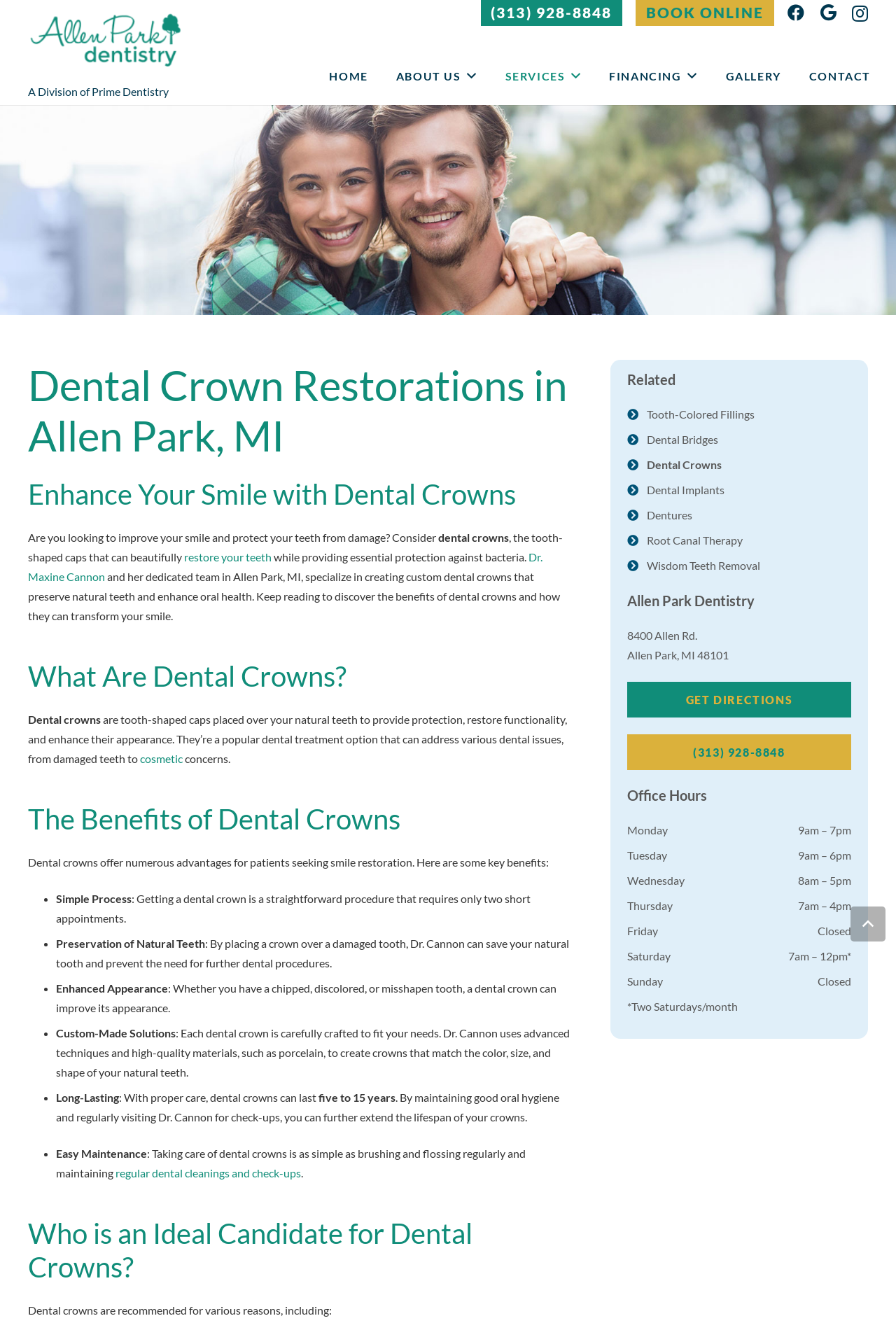Create a detailed summary of the webpage's content and design.

This webpage is about dental crowns and their benefits, provided by Warren Family Dentistry in Allen Park, MI. At the top of the page, there is a logo of Warren Family Dentistry, along with links to the practice's social media profiles and contact information. Below this, there is a navigation menu with links to different sections of the website, including "HOME", "ABOUT US", "SERVICES", "FINANCING", "GALLERY", and "CONTACT".

The main content of the page is divided into several sections. The first section introduces dental crowns and their purpose, with a heading "Dental Crown Restorations in Allen Park, MI" and a subheading "Enhance Your Smile with Dental Crowns". This section explains that dental crowns are tooth-shaped caps that can improve the appearance of teeth and provide protection against bacteria.

The next section, "What Are Dental Crowns?", provides a detailed explanation of what dental crowns are and how they work. This is followed by a section on "The Benefits of Dental Crowns", which lists several advantages of dental crowns, including their simplicity, preservation of natural teeth, enhanced appearance, custom-made solutions, long-lasting results, and easy maintenance.

The page also includes a section on "Who is an Ideal Candidate for Dental Crowns?", which explains the various reasons why dental crowns may be recommended. Additionally, there is a section on related dental services, including tooth-colored fillings, dental bridges, dental implants, dentures, and root canal therapy.

At the bottom of the page, there is a section on "Allen Park Dentistry", which provides the practice's address, phone number, and office hours. There is also a link to get directions to the practice and a call-to-action to book an appointment.